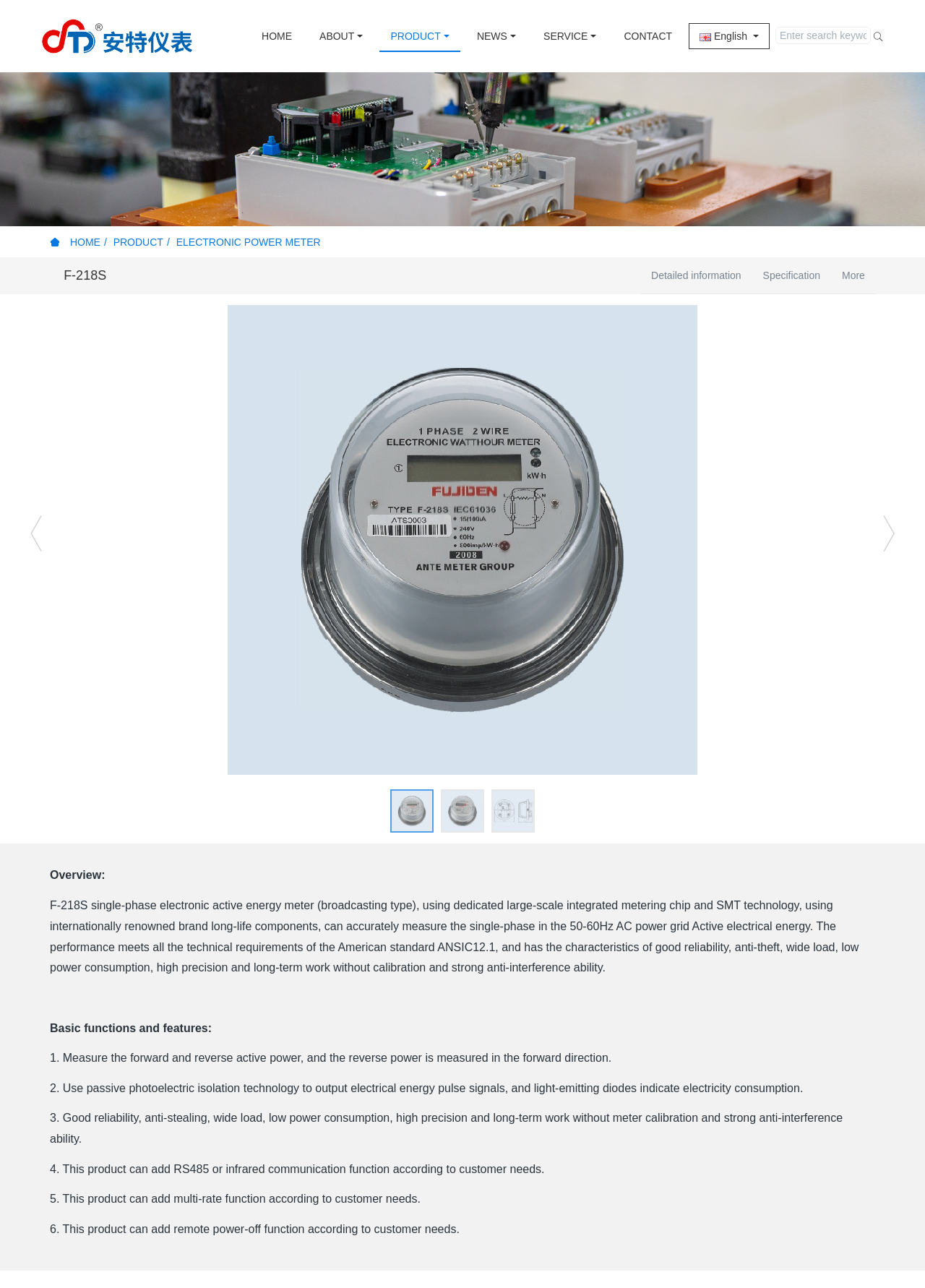What is the orientation of the toolbar?
Your answer should be a single word or phrase derived from the screenshot.

Horizontal